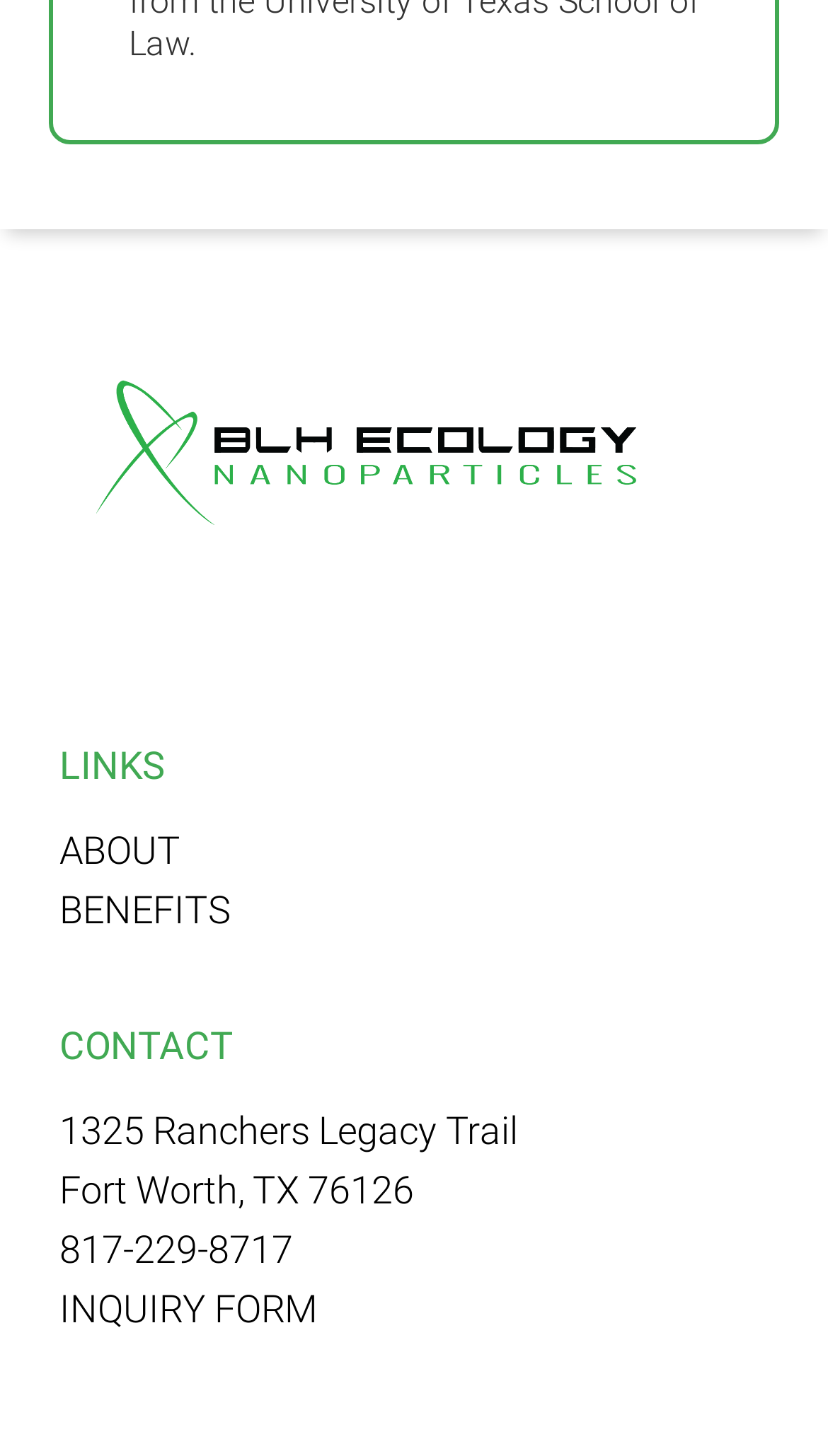Identify the bounding box coordinates for the UI element described as: "Fort Worth, TX 76126". The coordinates should be provided as four floats between 0 and 1: [left, top, right, bottom].

[0.072, 0.803, 0.928, 0.832]